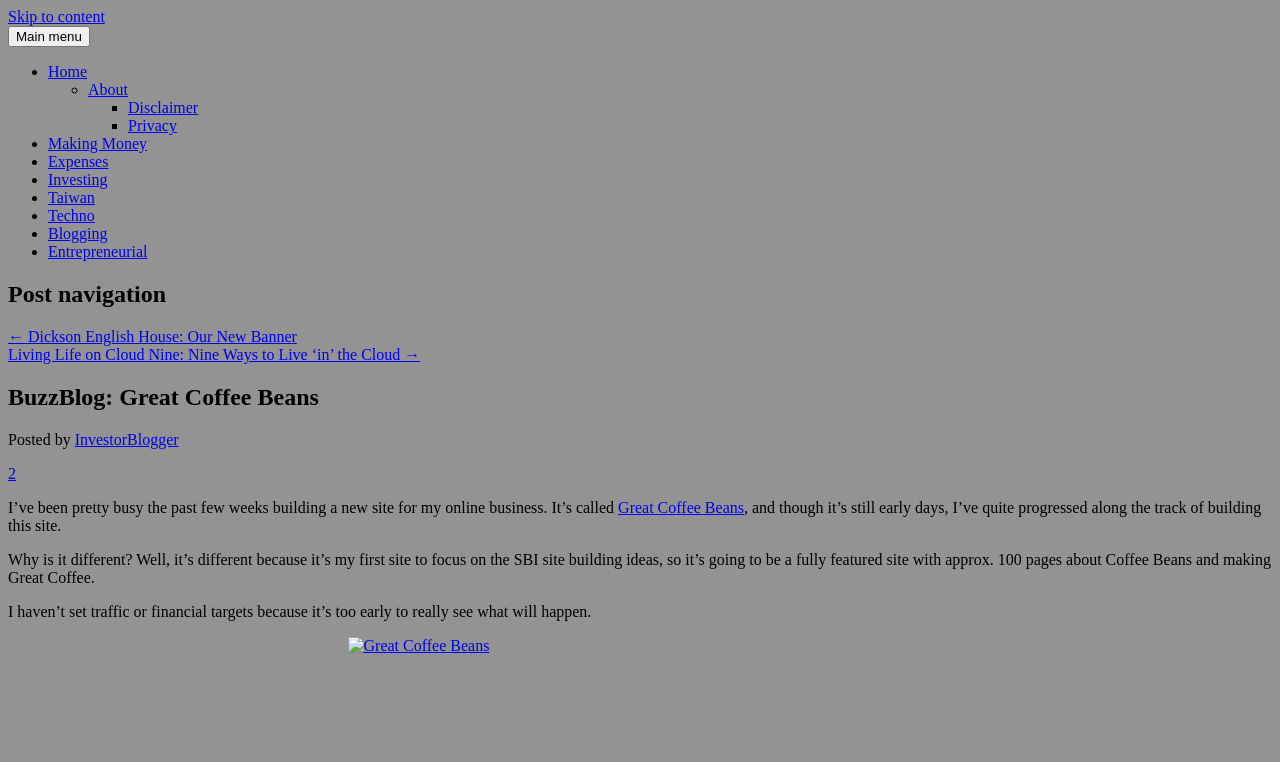Identify the bounding box coordinates for the UI element described as follows: "0 comments". Ensure the coordinates are four float numbers between 0 and 1, formatted as [left, top, right, bottom].

None